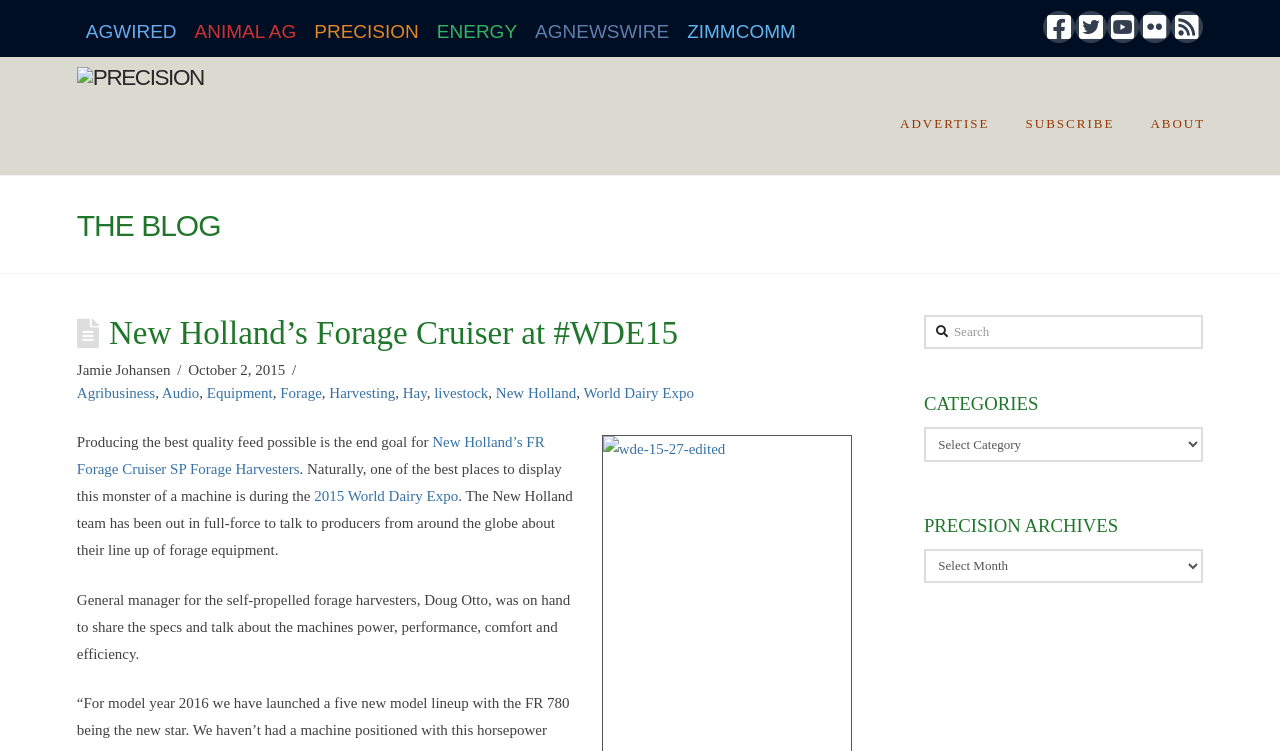Determine the bounding box coordinates for the area you should click to complete the following instruction: "Click on the Facebook link".

[0.815, 0.015, 0.84, 0.057]